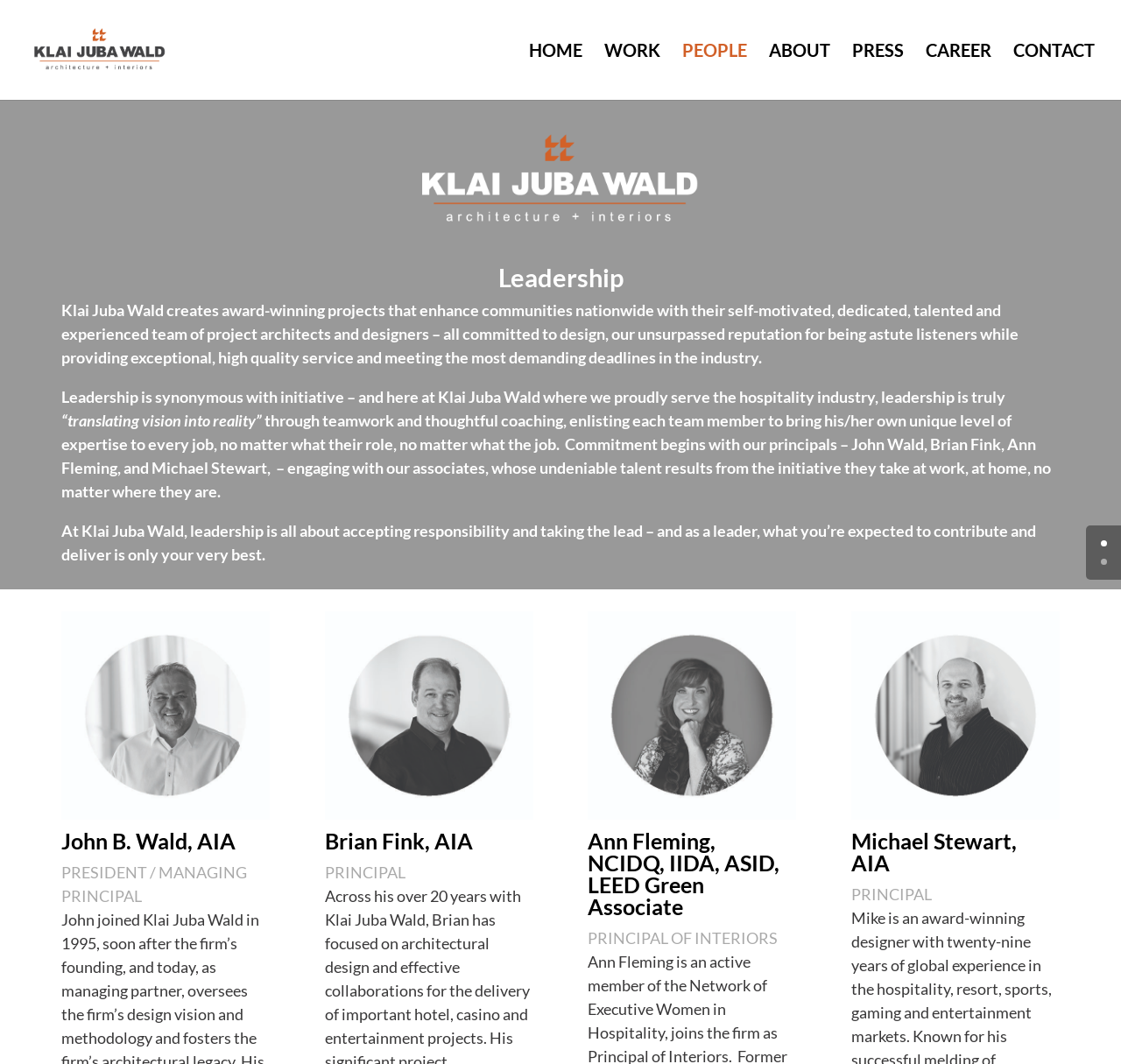Locate the UI element described as follows: "HOME". Return the bounding box coordinates as four float numbers between 0 and 1 in the order [left, top, right, bottom].

[0.472, 0.041, 0.52, 0.094]